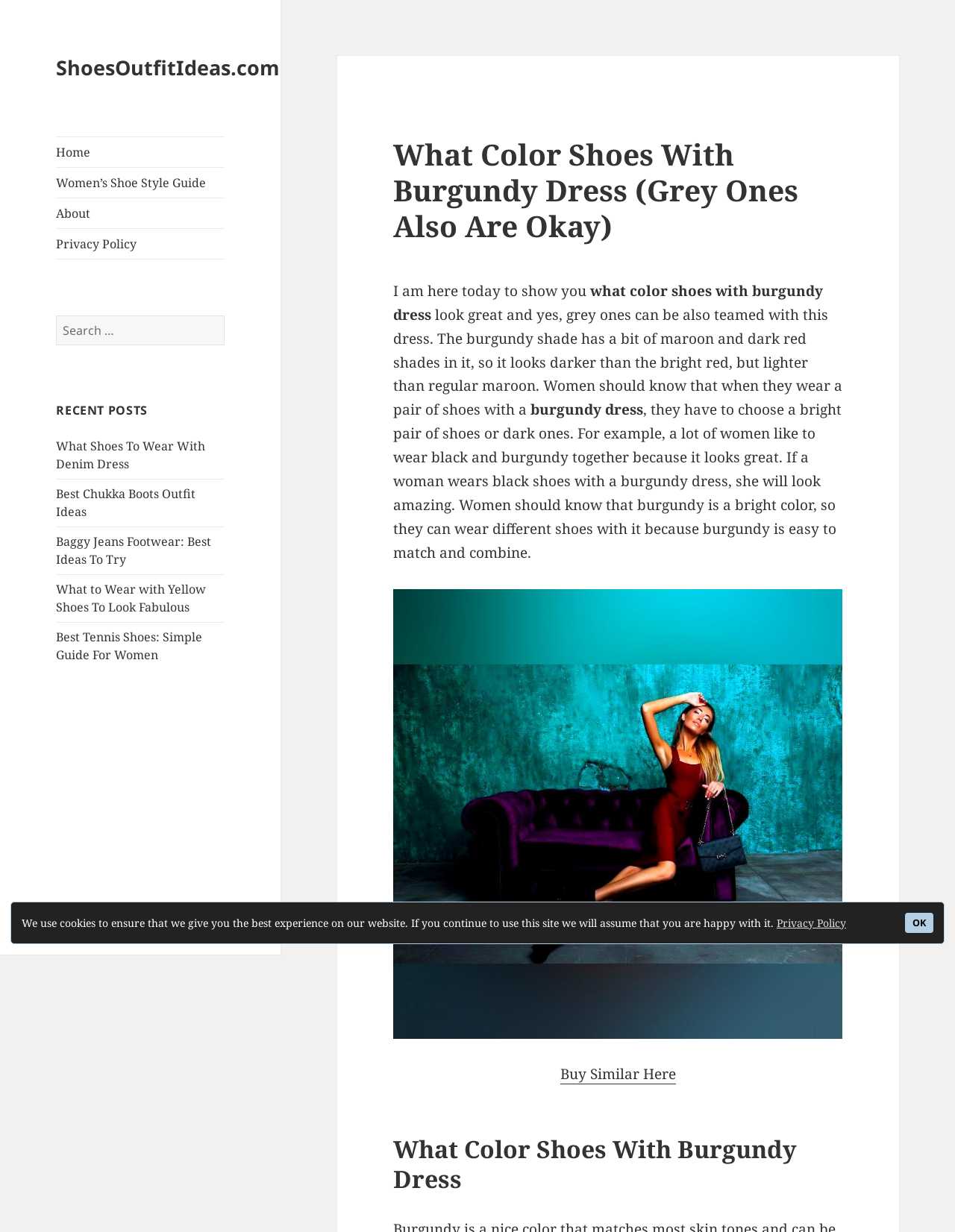Bounding box coordinates are to be given in the format (top-left x, top-left y, bottom-right x, bottom-right y). All values must be floating point numbers between 0 and 1. Provide the bounding box coordinate for the UI element described as: Women’s Shoe Style Guide

[0.059, 0.136, 0.235, 0.16]